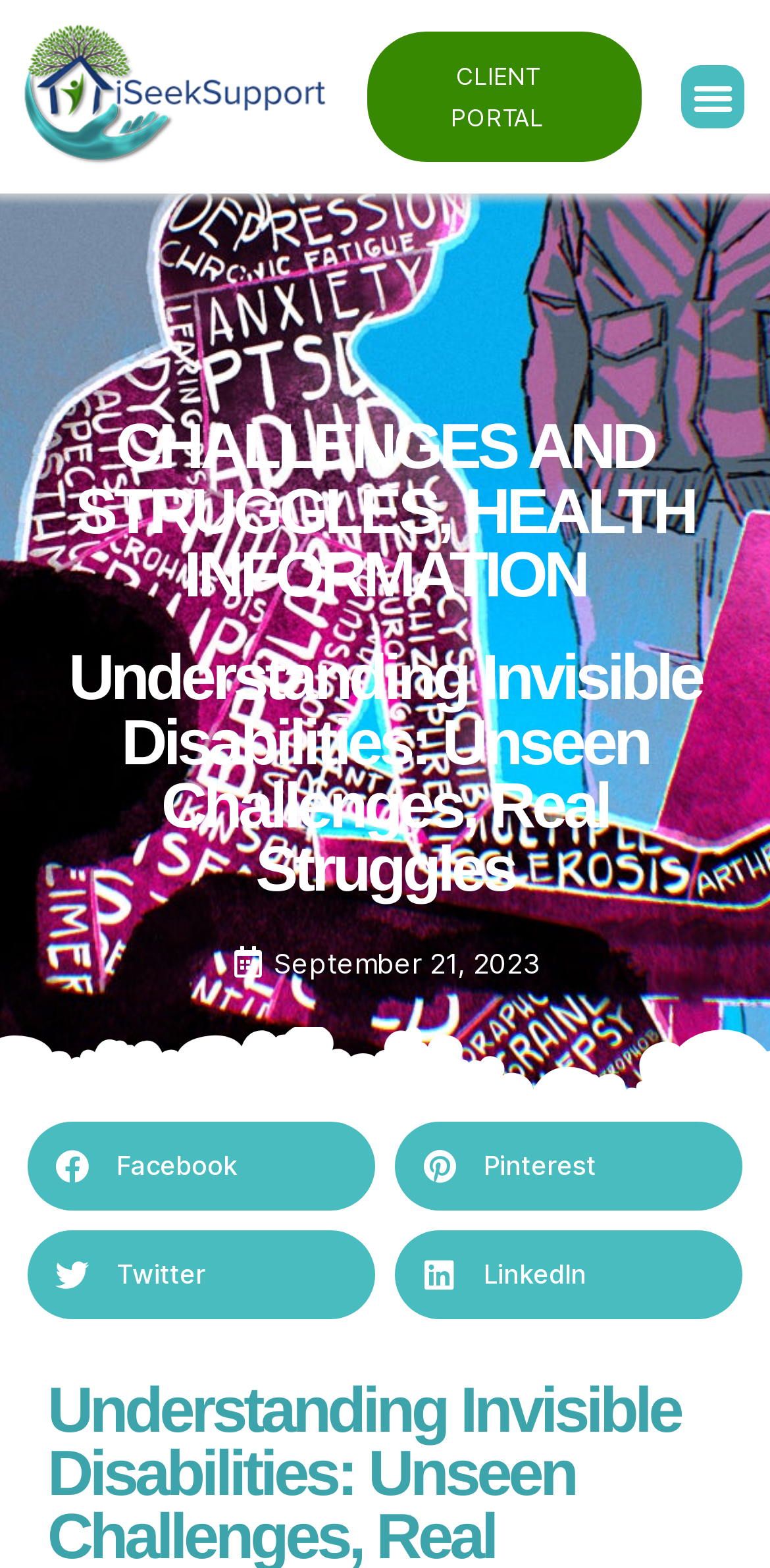Determine which piece of text is the heading of the webpage and provide it.

Understanding Invisible Disabilities: Unseen Challenges, Real Struggles